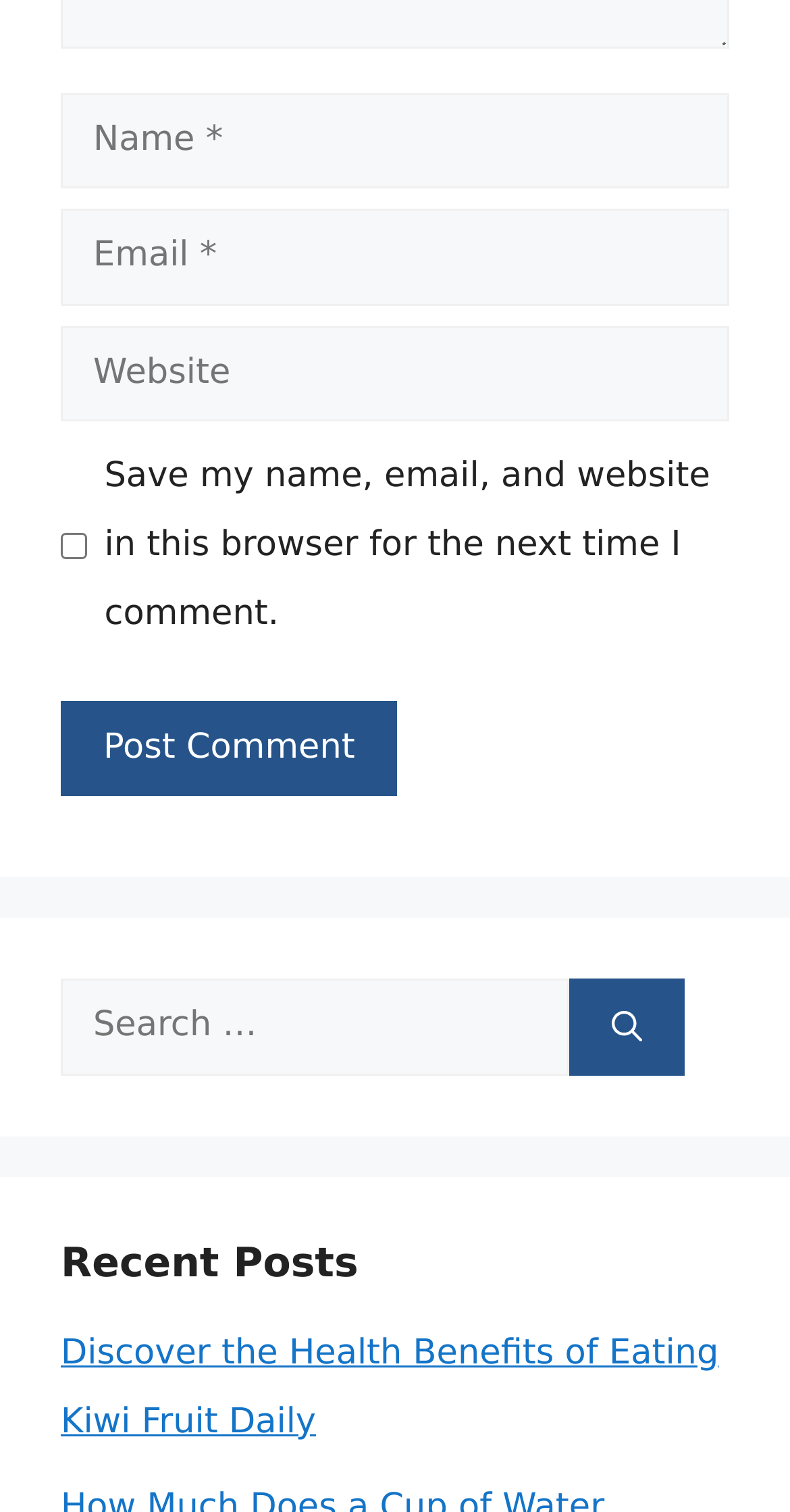Please analyze the image and give a detailed answer to the question:
What is the purpose of the checkbox?

The checkbox is located below the 'Website' textbox and is labeled 'Save my name, email, and website in this browser for the next time I comment.' This suggests that its purpose is to save the user's comment information for future use.